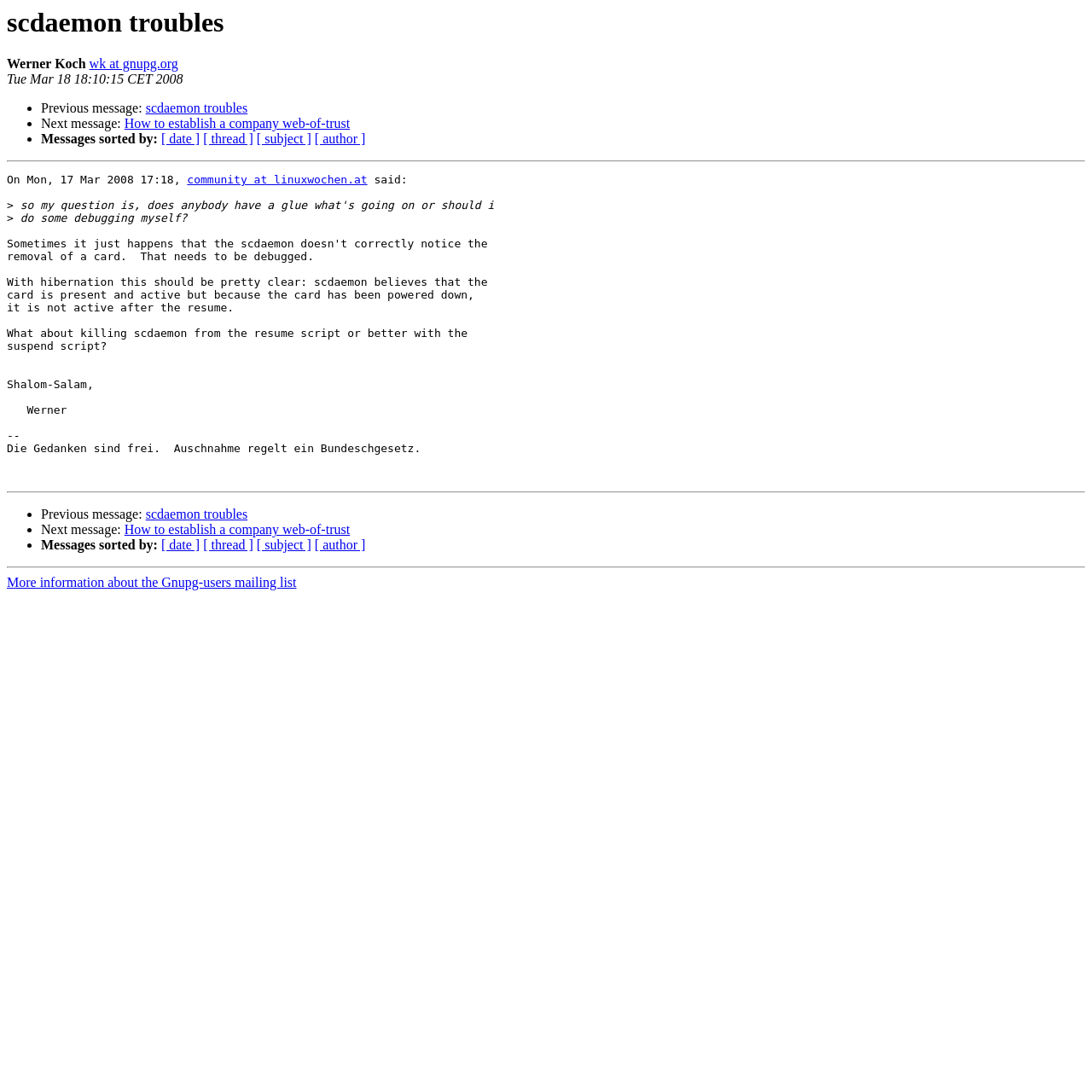Using the webpage screenshot, locate the HTML element that fits the following description and provide its bounding box: "wk at gnupg.org".

[0.082, 0.052, 0.163, 0.065]